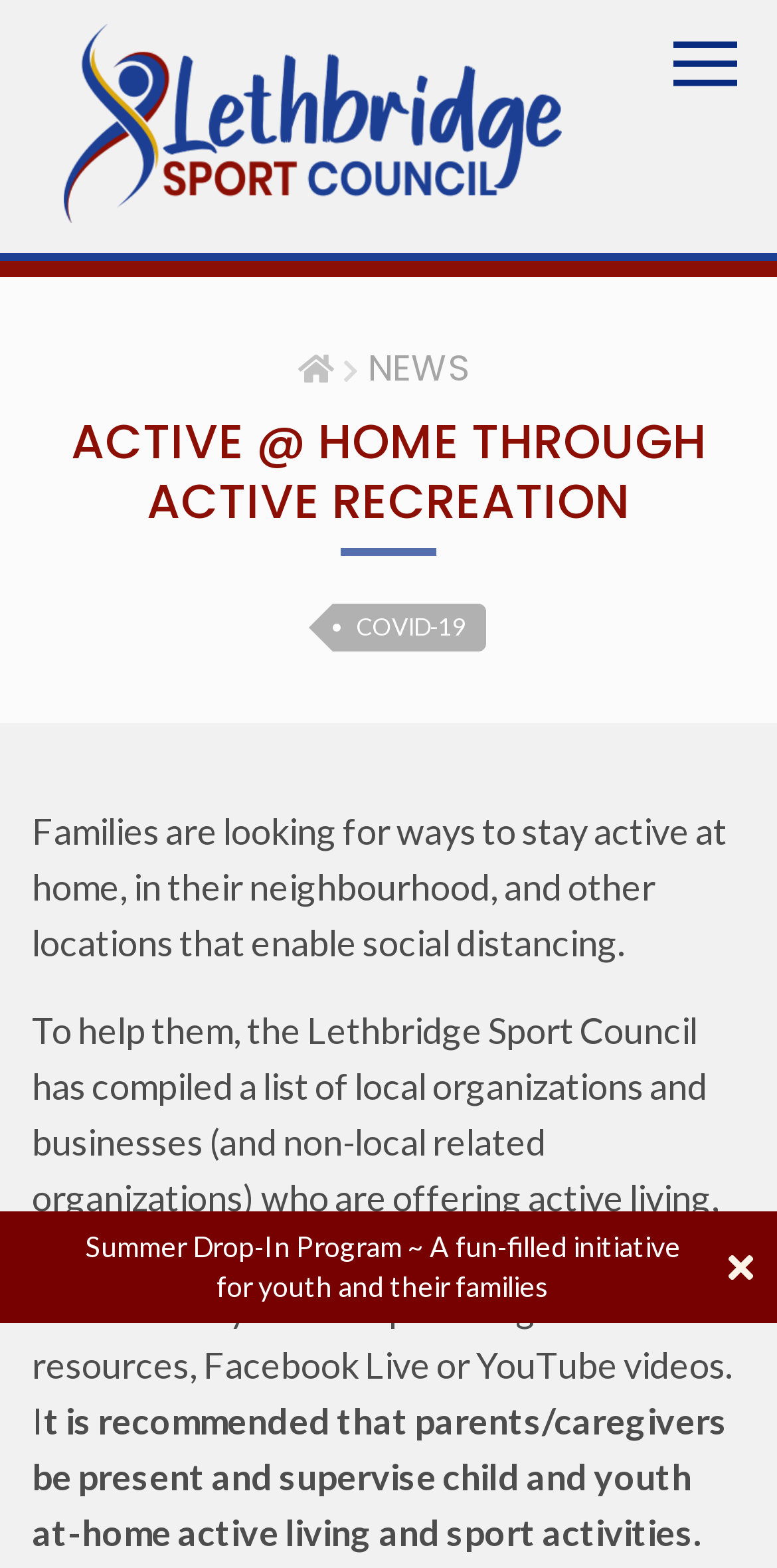Return the bounding box coordinates of the UI element that corresponds to this description: "alt="Lethbridge Sport Council logo"". The coordinates must be given as four float numbers in the range of 0 and 1, [left, top, right, bottom].

[0.082, 0.015, 0.723, 0.142]